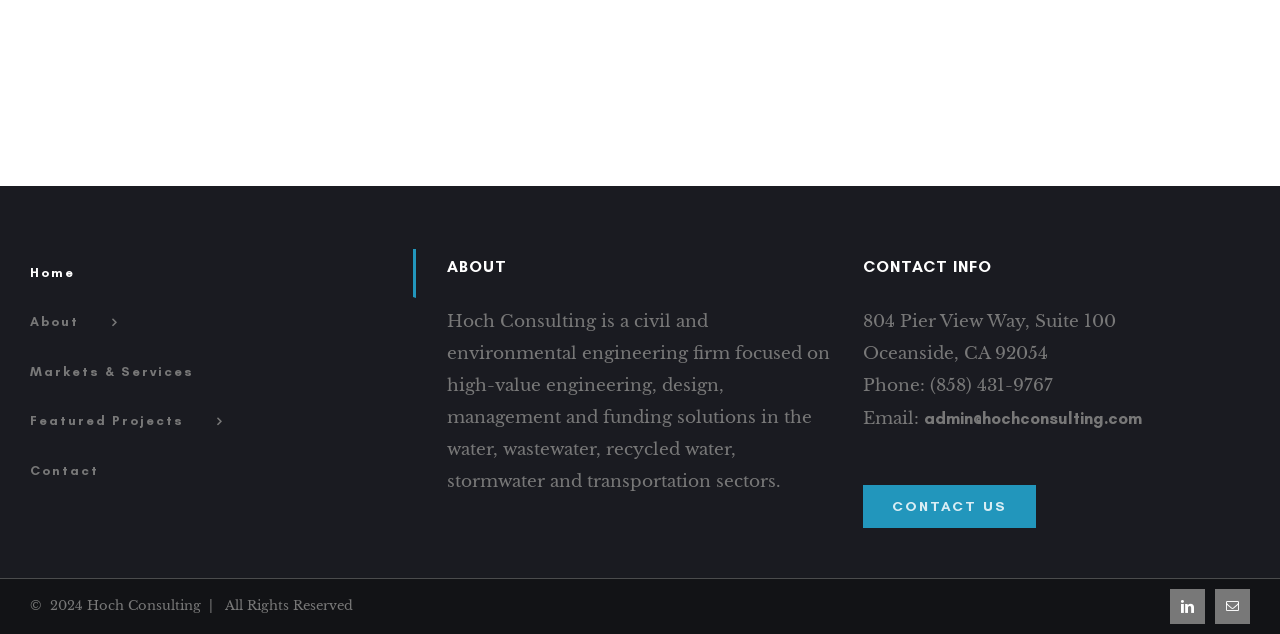Please determine the bounding box of the UI element that matches this description: Contact. The coordinates should be given as (top-left x, top-left y, bottom-right x, bottom-right y), with all values between 0 and 1.

[0.023, 0.705, 0.325, 0.782]